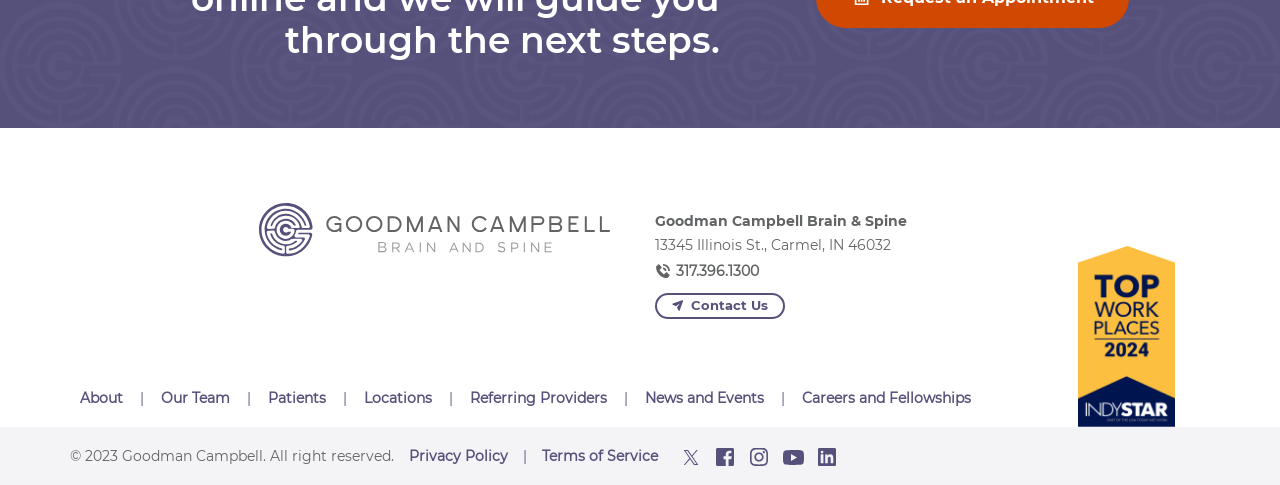Could you provide the bounding box coordinates for the portion of the screen to click to complete this instruction: "Visit About page"?

[0.055, 0.781, 0.109, 0.86]